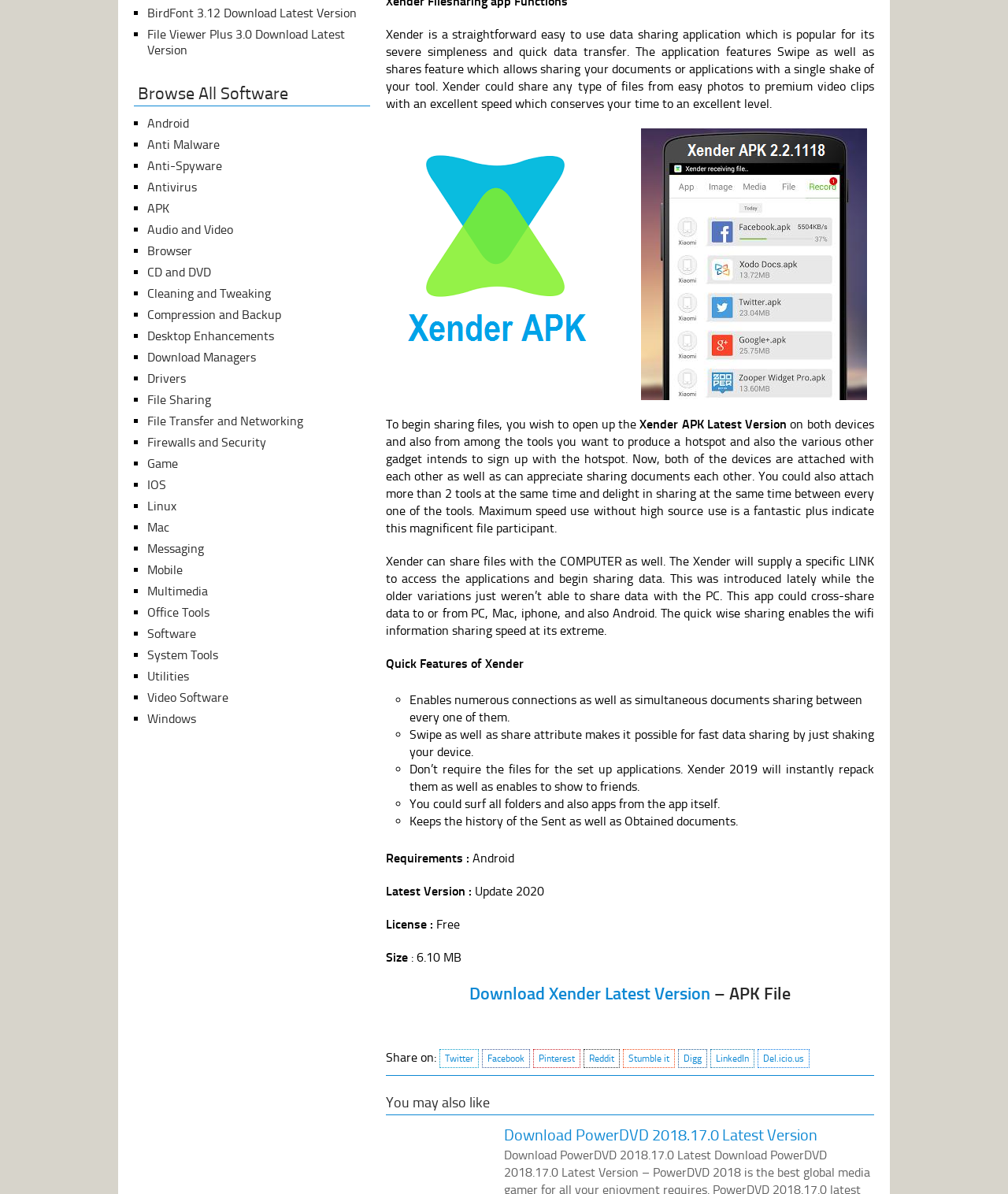Extract the bounding box coordinates for the HTML element that matches this description: "Video Software". The coordinates should be four float numbers between 0 and 1, i.e., [left, top, right, bottom].

[0.146, 0.578, 0.227, 0.59]